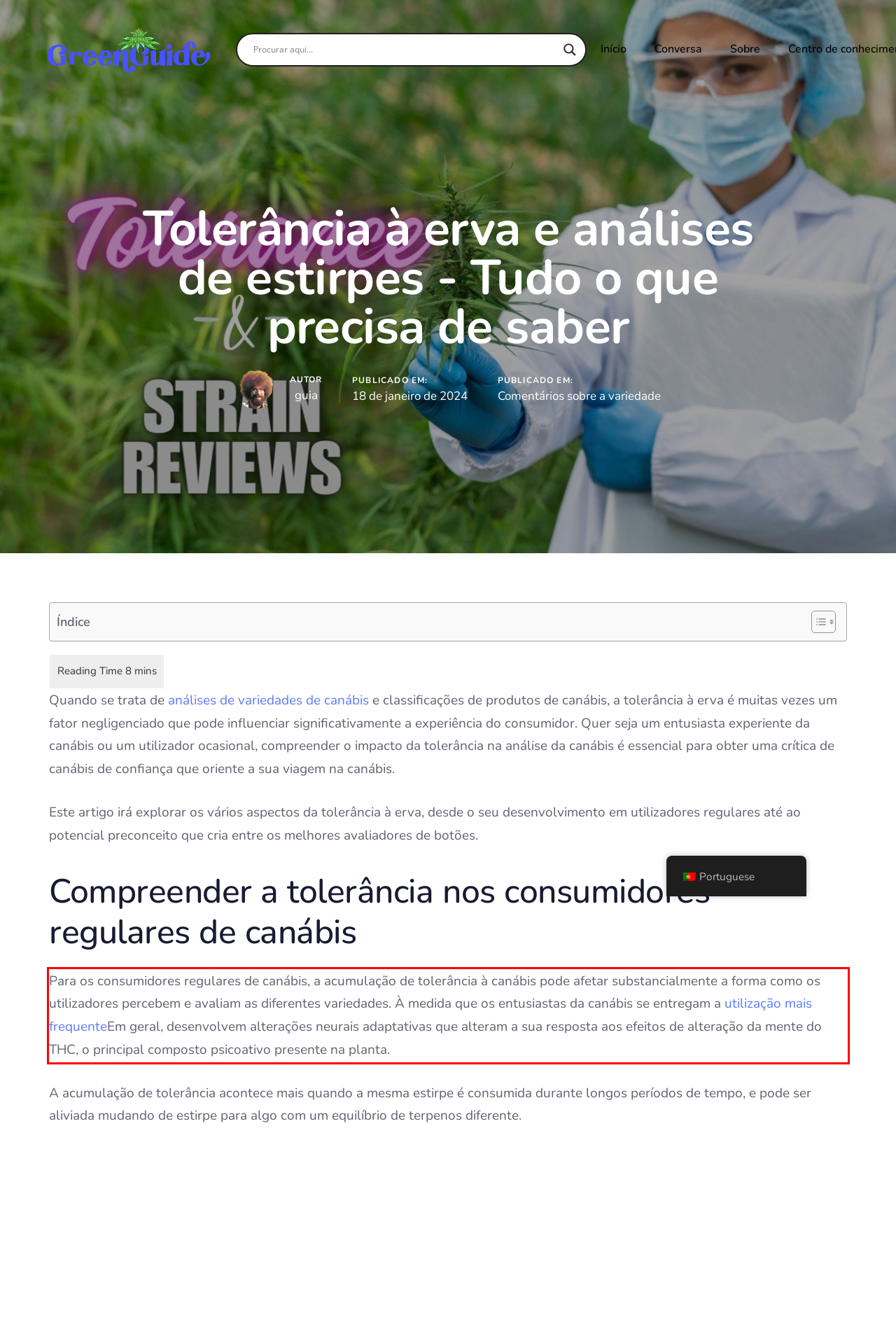Please perform OCR on the text content within the red bounding box that is highlighted in the provided webpage screenshot.

Para os consumidores regulares de canábis, a acumulação de tolerância à canábis pode afetar substancialmente a forma como os utilizadores percebem e avaliam as diferentes variedades. À medida que os entusiastas da canábis se entregam a utilização mais frequenteEm geral, desenvolvem alterações neurais adaptativas que alteram a sua resposta aos efeitos de alteração da mente do THC, o principal composto psicoativo presente na planta.